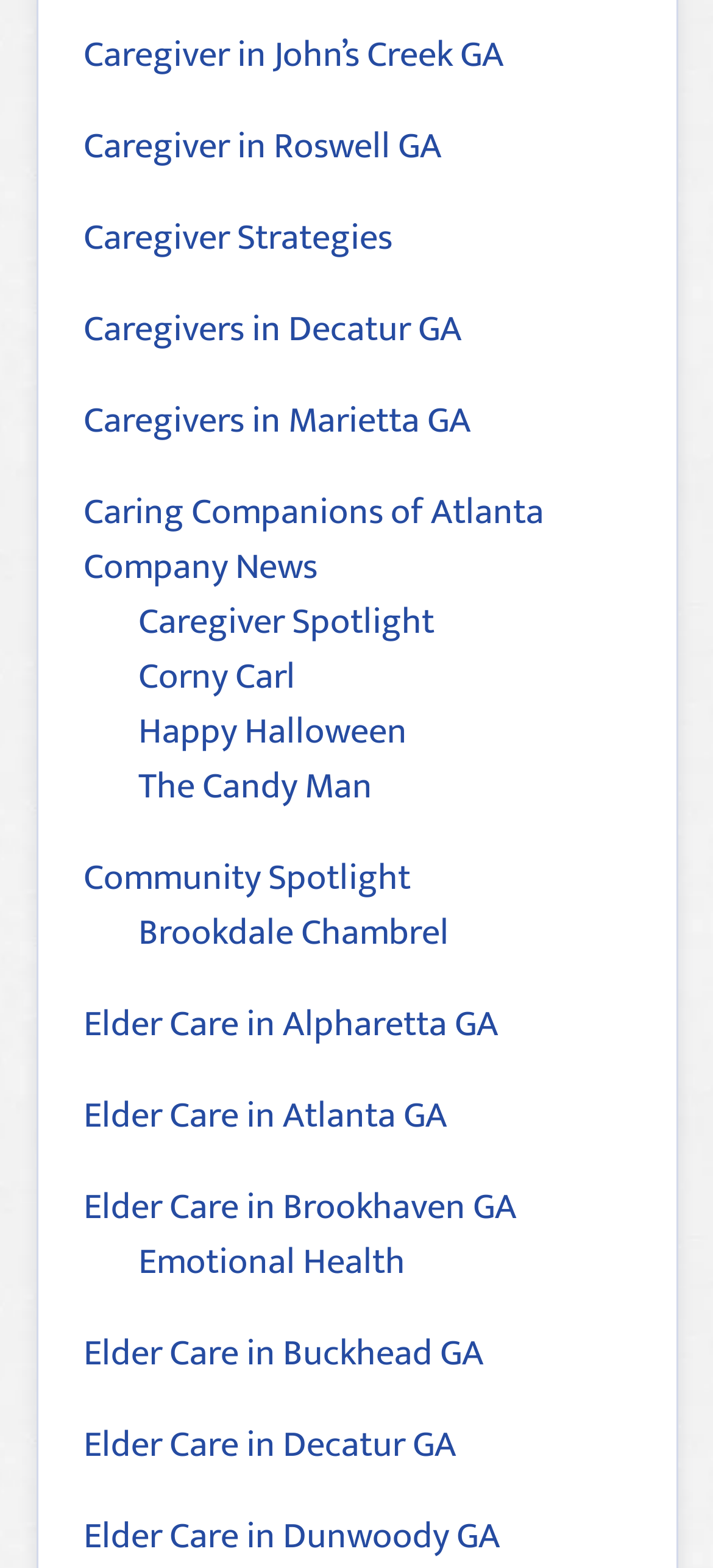Predict the bounding box coordinates for the UI element described as: "1". The coordinates should be four float numbers between 0 and 1, presented as [left, top, right, bottom].

None